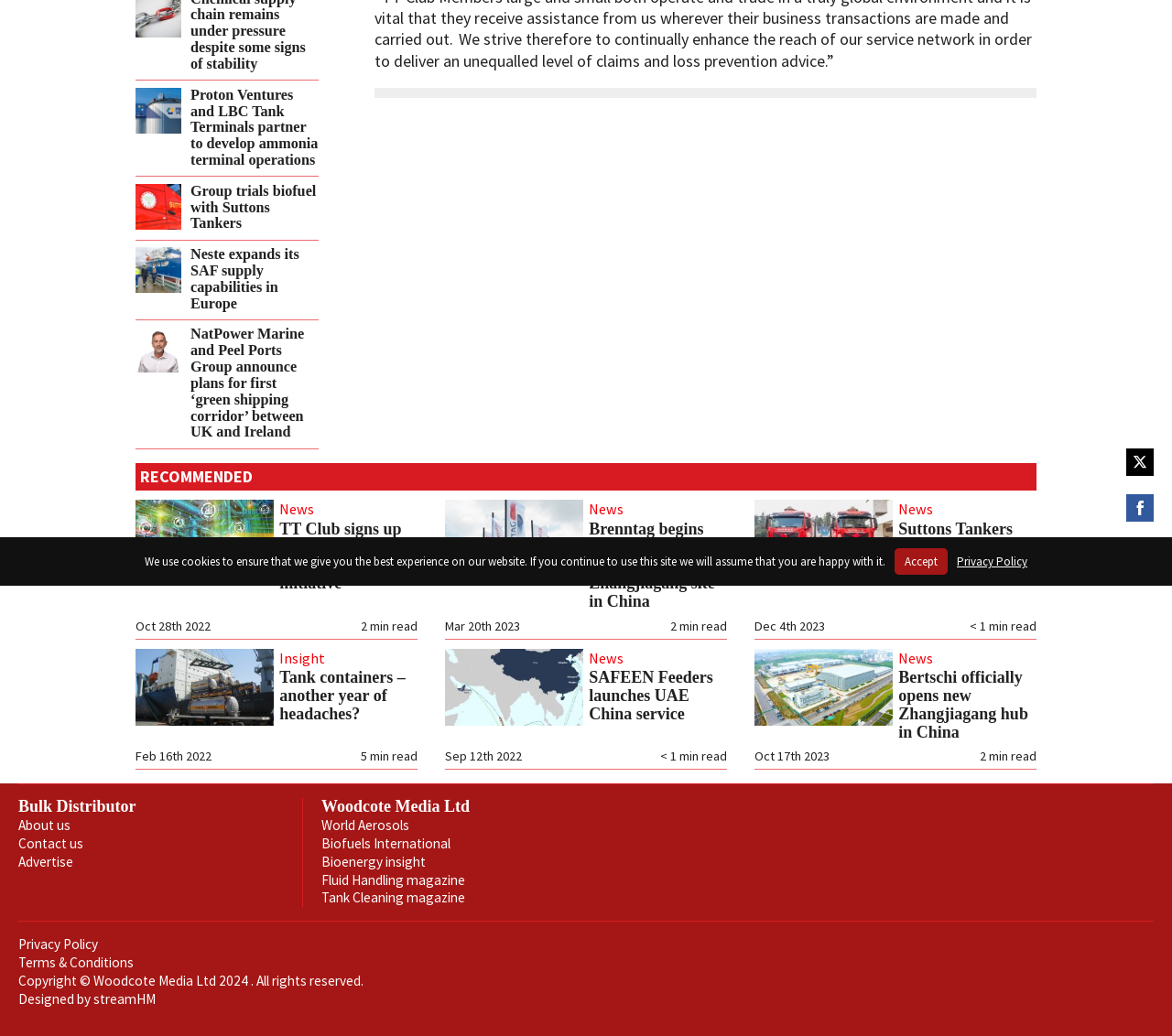Provide the bounding box coordinates of the HTML element this sentence describes: "World Aerosols".

[0.274, 0.788, 0.349, 0.805]